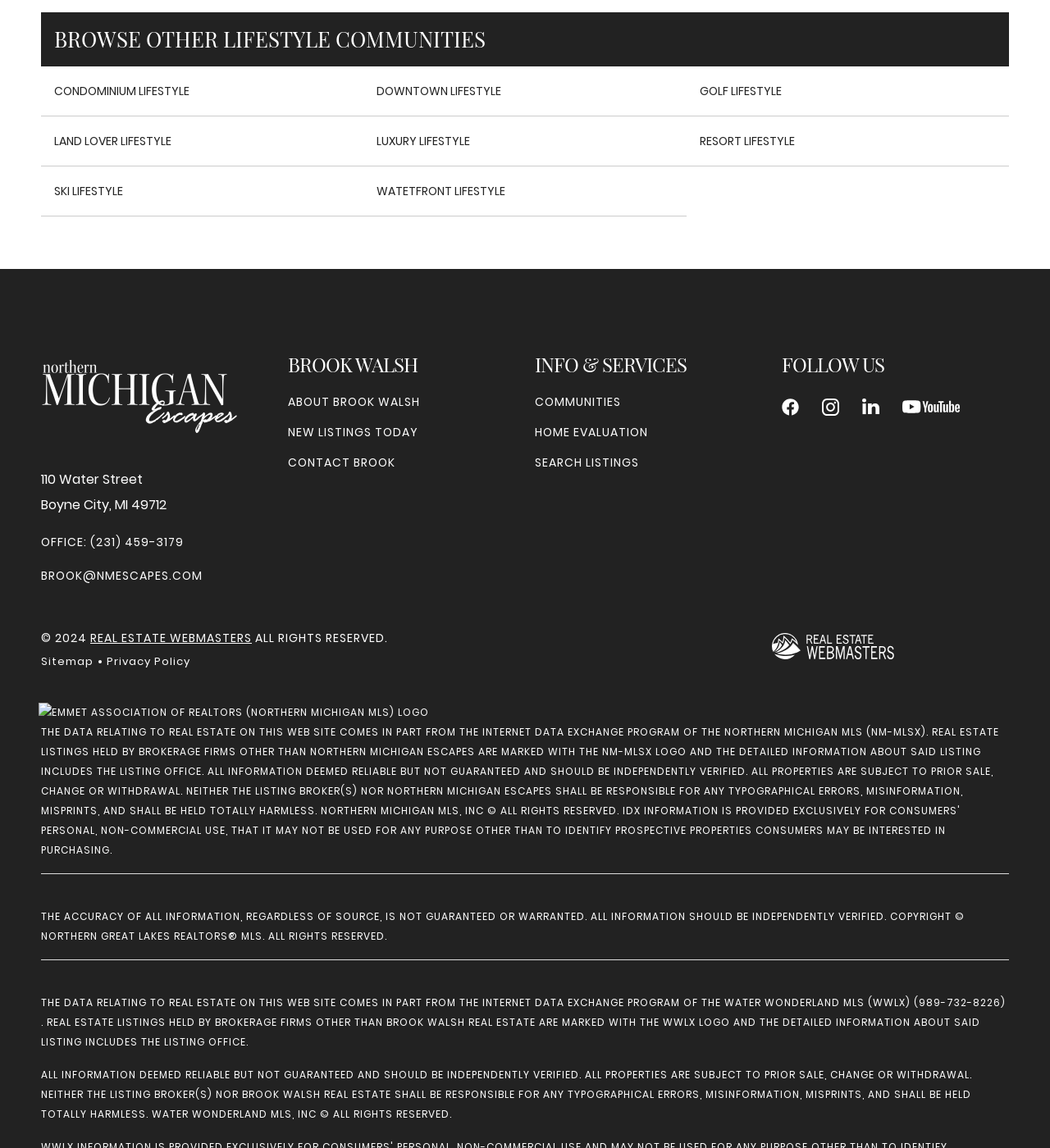Please answer the following question as detailed as possible based on the image: 
What is the address of the office?

I found the address by looking at the StaticText elements '110 Water Street' and 'Boyne City, MI 49712' with bounding box coordinates [0.039, 0.409, 0.136, 0.426] and [0.039, 0.431, 0.159, 0.448], respectively, which suggest that the office address is 110 Water Street, Boyne City, MI 49712.